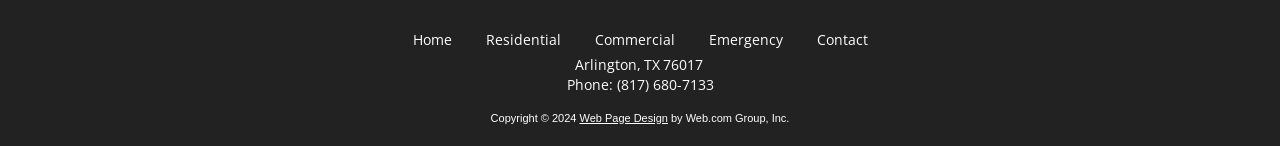Please provide a short answer using a single word or phrase for the question:
What is the phone number?

(817) 680-7133